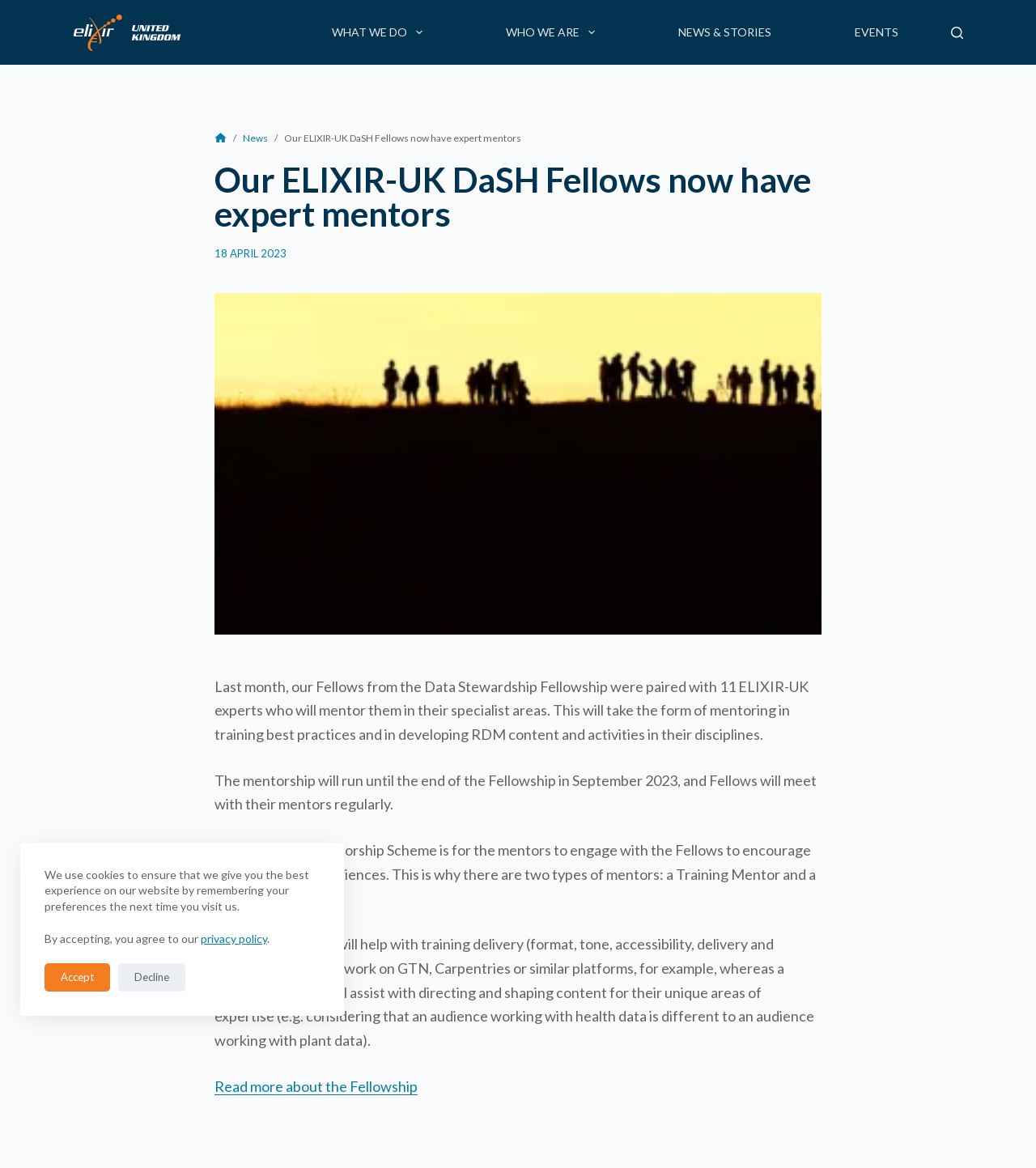Find the bounding box coordinates of the element to click in order to complete the given instruction: "Go to WHAT WE DO page."

[0.301, 0.0, 0.427, 0.055]